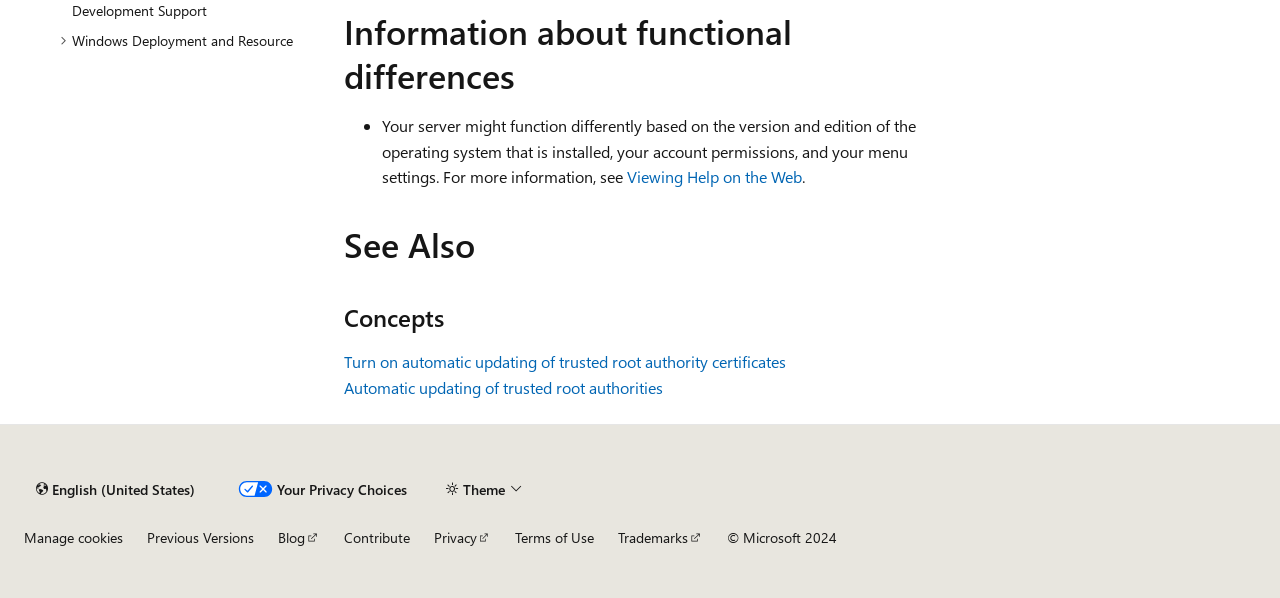Please examine the image and answer the question with a detailed explanation:
What is the main topic of the webpage?

The webpage appears to be a technical library or resource page for Windows Server 2003, as indicated by the tree items and links on the page, which suggest various topics related to the operating system, such as deployment, updates, and technical libraries.